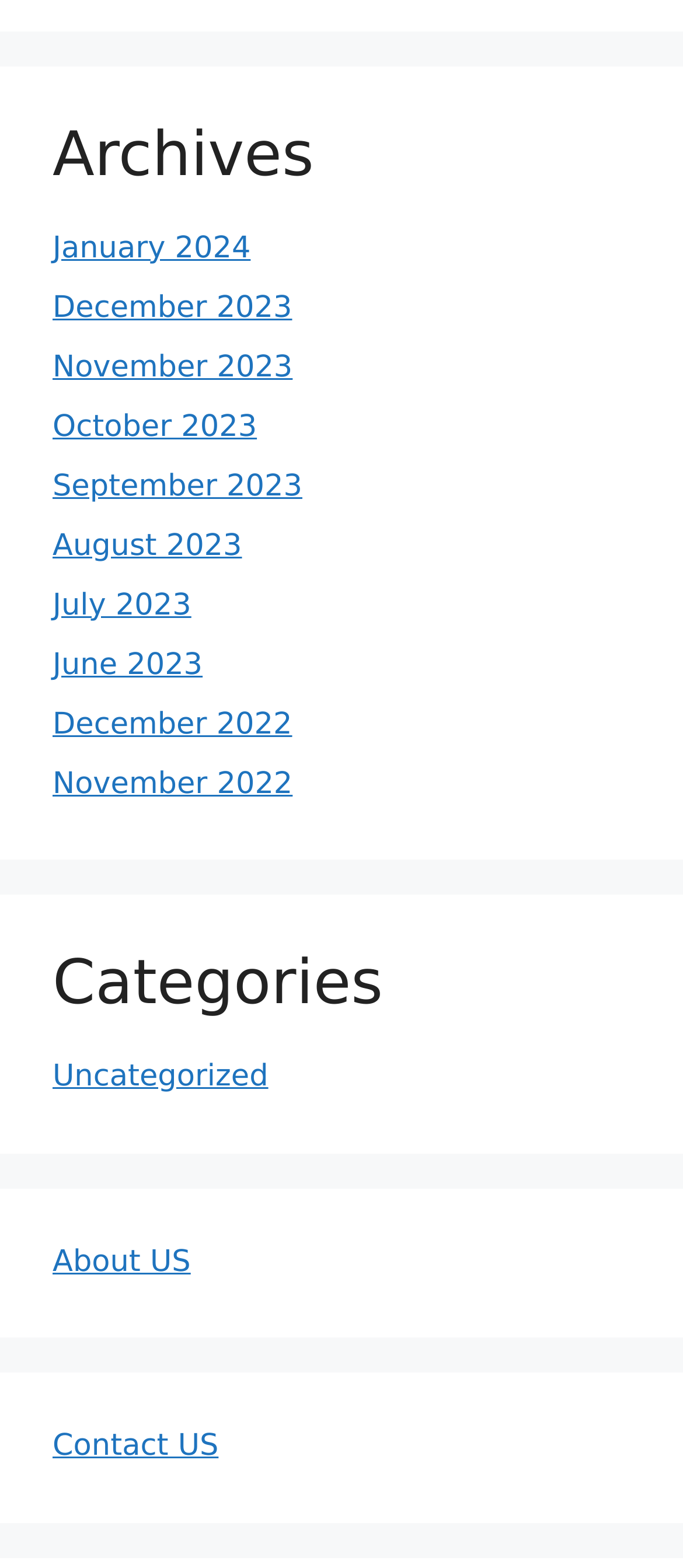Please identify the bounding box coordinates of the element's region that needs to be clicked to fulfill the following instruction: "Click on WEIGHT LOSS". The bounding box coordinates should consist of four float numbers between 0 and 1, i.e., [left, top, right, bottom].

None